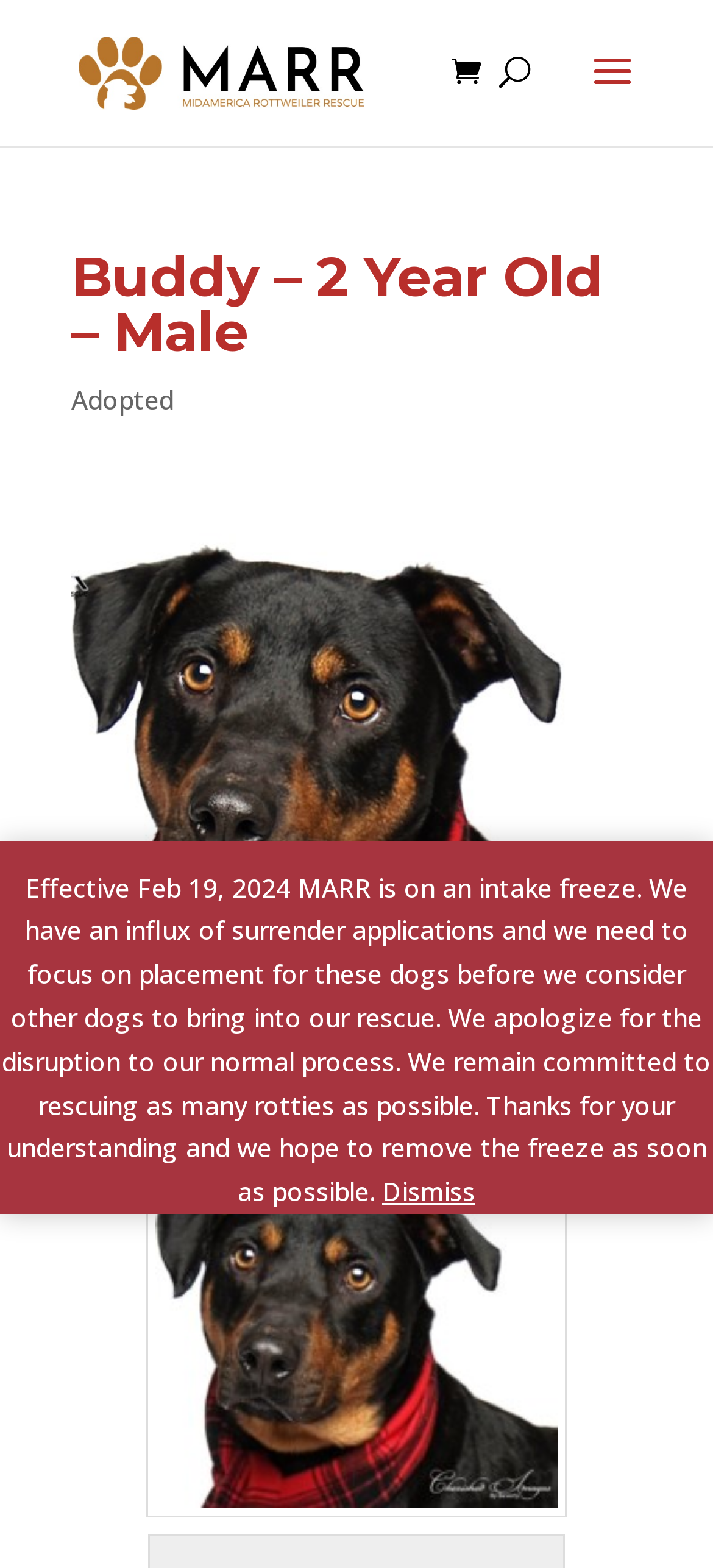Provide a brief response in the form of a single word or phrase:
Is the dog good with kids?

Yes